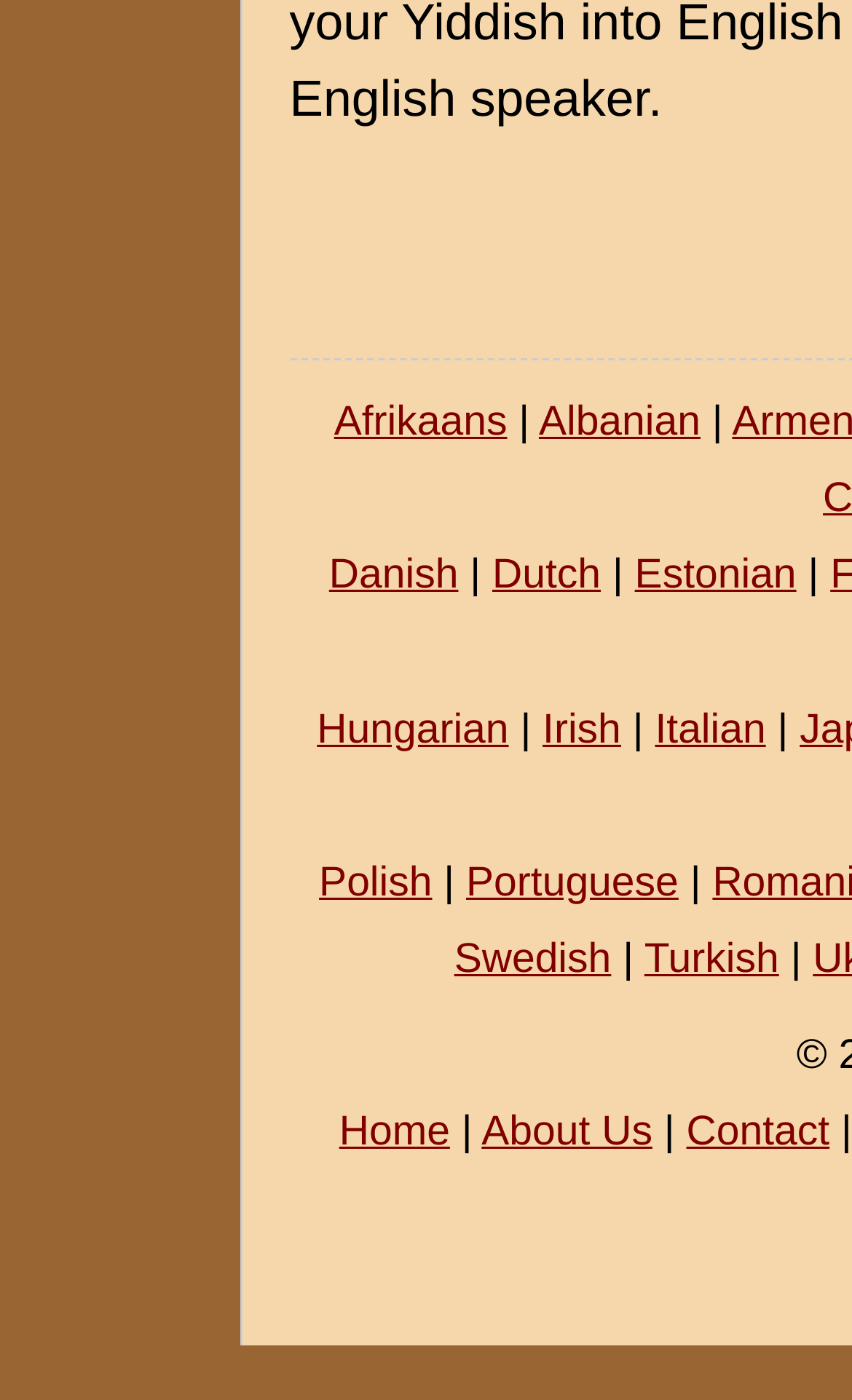Locate the bounding box coordinates of the area where you should click to accomplish the instruction: "Select Swedish language".

[0.533, 0.669, 0.717, 0.702]